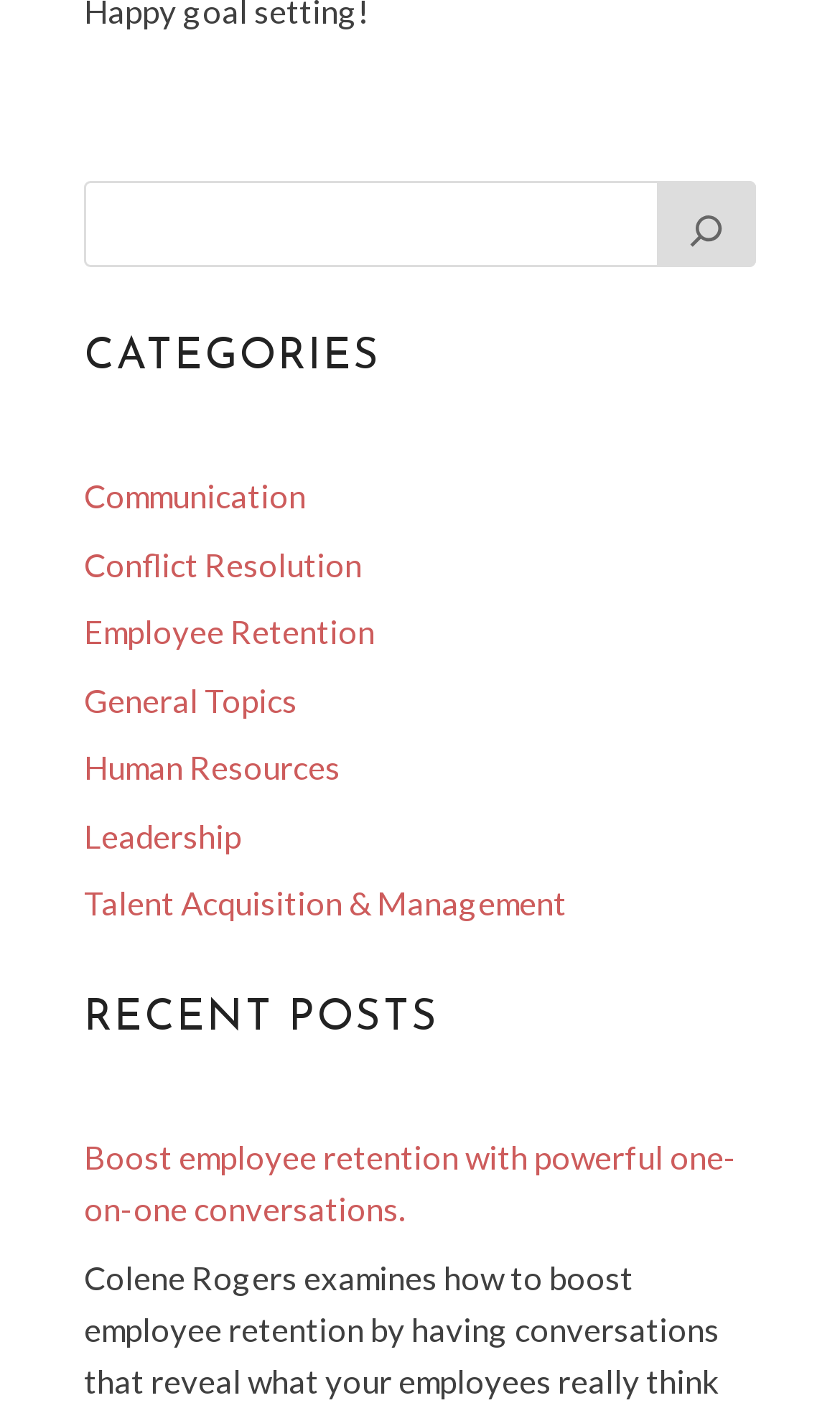Given the description of a UI element: "Human Resources", identify the bounding box coordinates of the matching element in the webpage screenshot.

[0.1, 0.531, 0.405, 0.559]